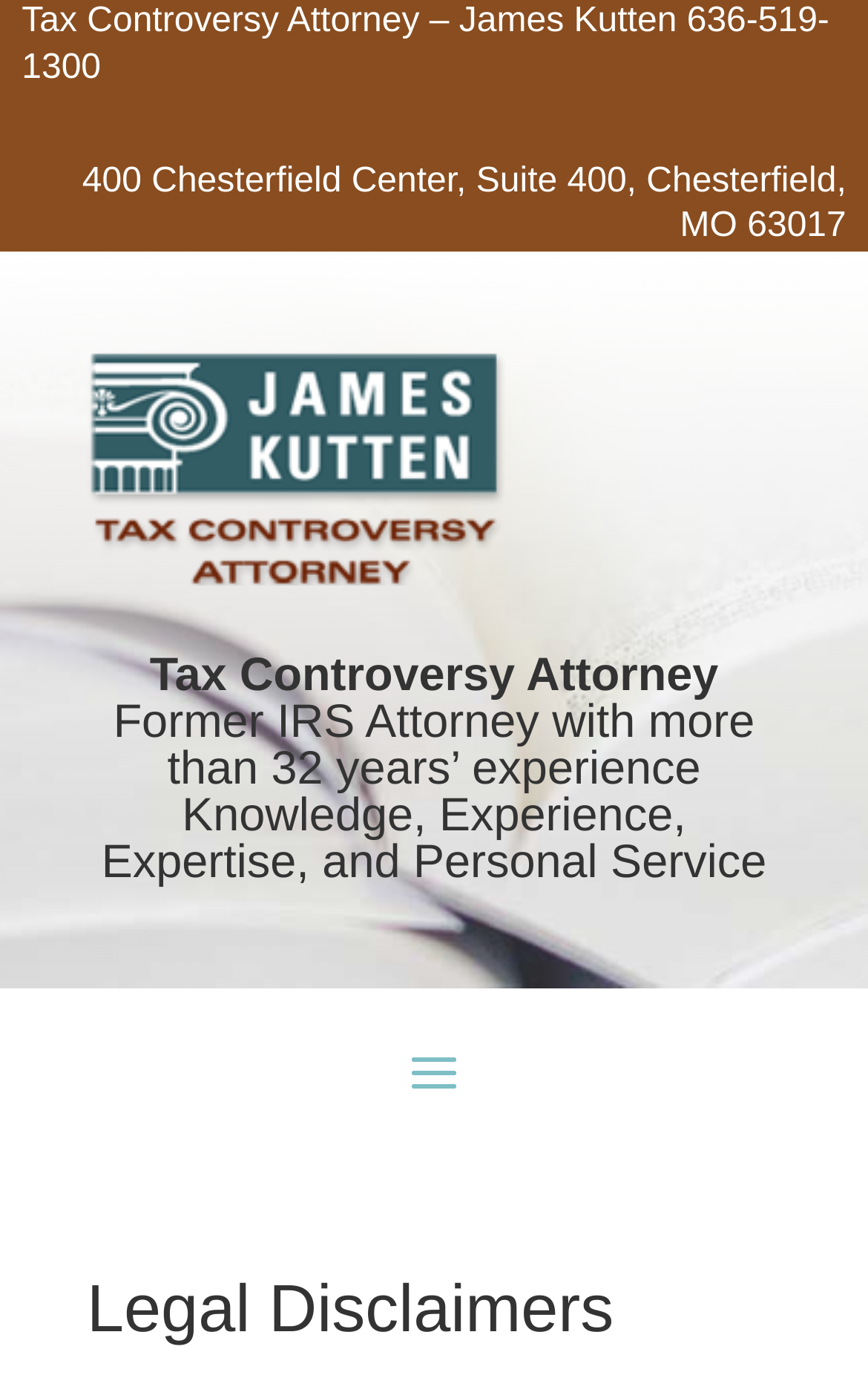Provide a brief response using a word or short phrase to this question:
What is the address of the tax attorney's office?

400 Chesterfield Center, Suite 400, Chesterfield, MO 63017